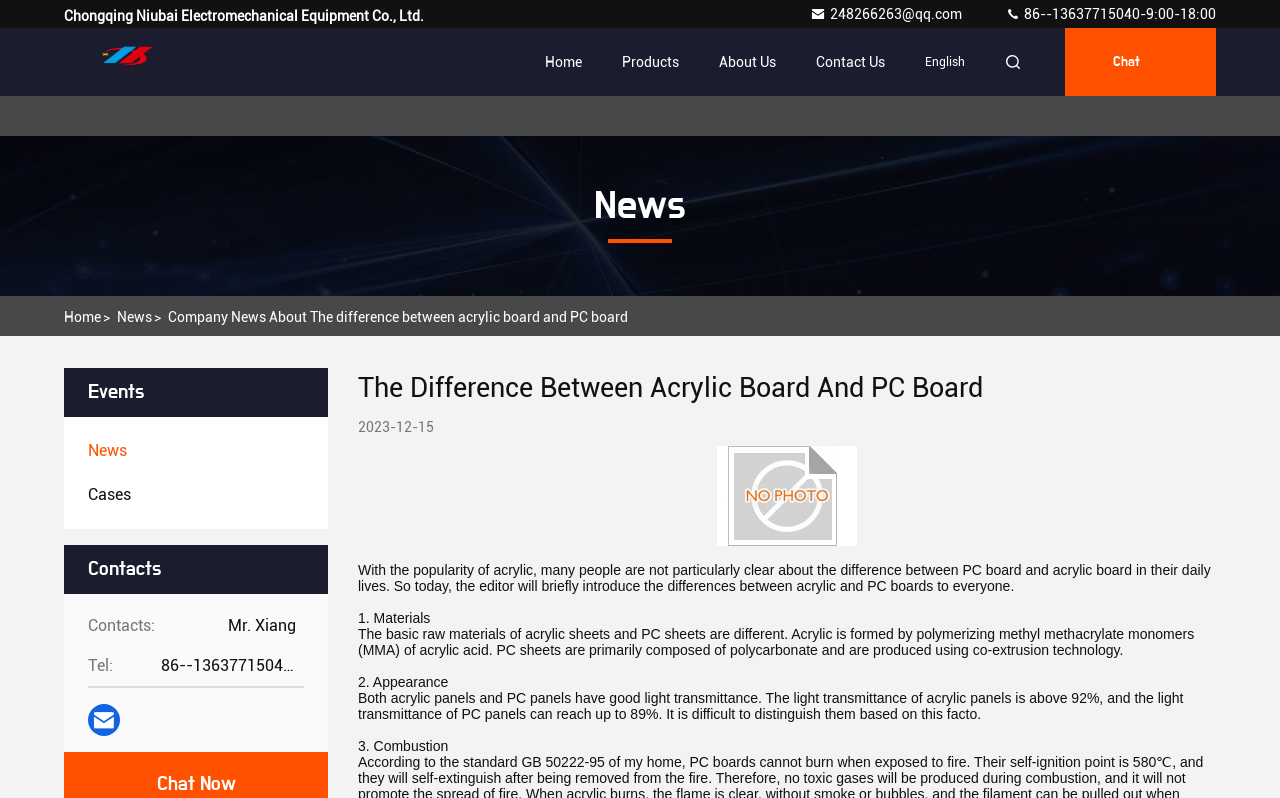Using the provided element description: "title="Email"", identify the bounding box coordinates. The coordinates should be four floats between 0 and 1 in the order [left, top, right, bottom].

[0.071, 0.886, 0.091, 0.919]